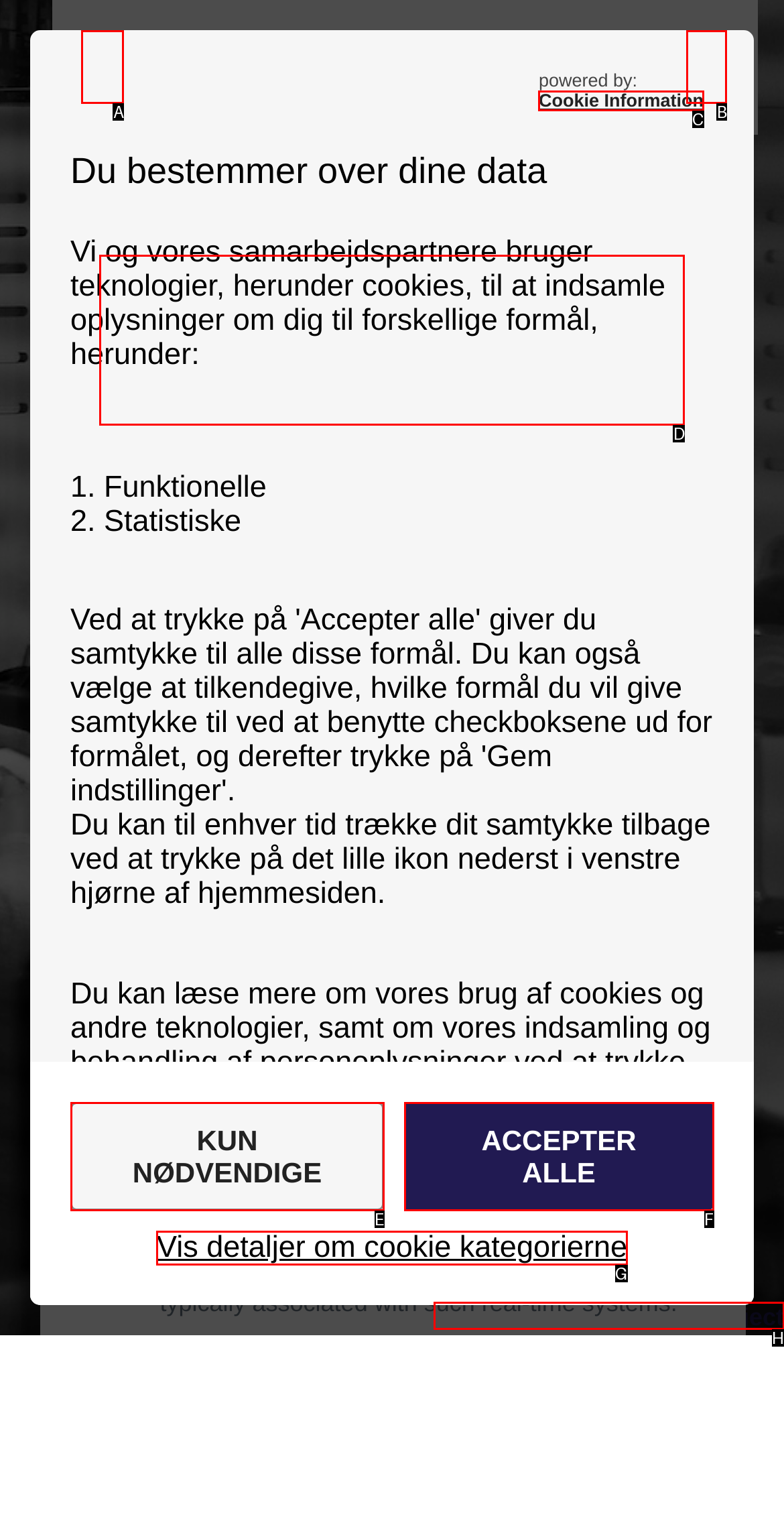Identify the correct HTML element to click for the task: Explore 'View all fonts in this project'. Provide the letter of your choice.

H